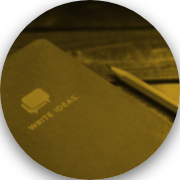Please give a concise answer to this question using a single word or phrase: 
What theme is aligned with the composition and hue of the image?

Solution architecture